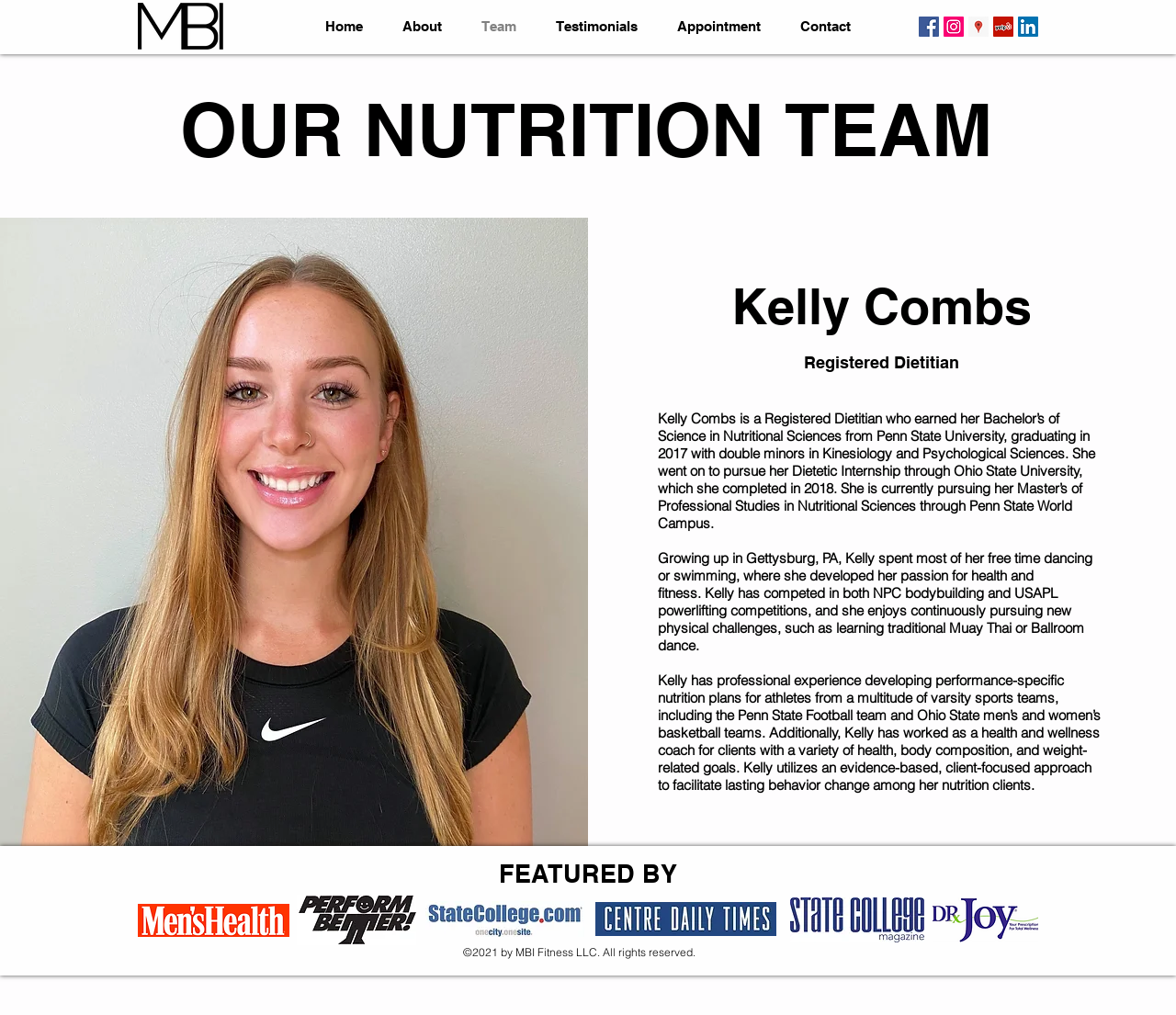Highlight the bounding box coordinates of the element you need to click to perform the following instruction: "View Kelly Combs' profile."

[0.582, 0.272, 0.917, 0.33]